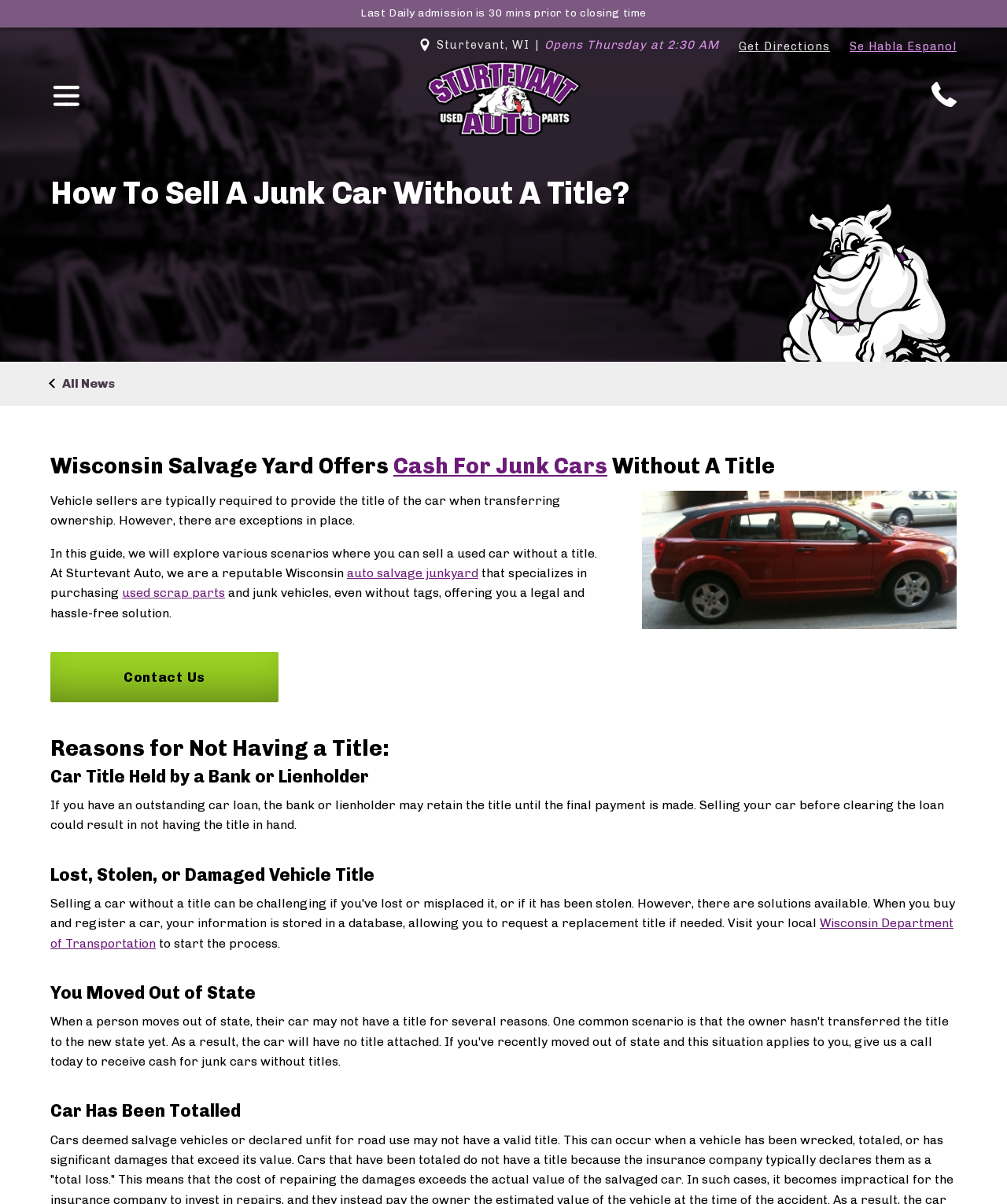Can you find the bounding box coordinates for the element that needs to be clicked to execute this instruction: "Visit the Wisconsin Department of Transportation website"? The coordinates should be given as four float numbers between 0 and 1, i.e., [left, top, right, bottom].

[0.05, 0.76, 0.947, 0.789]